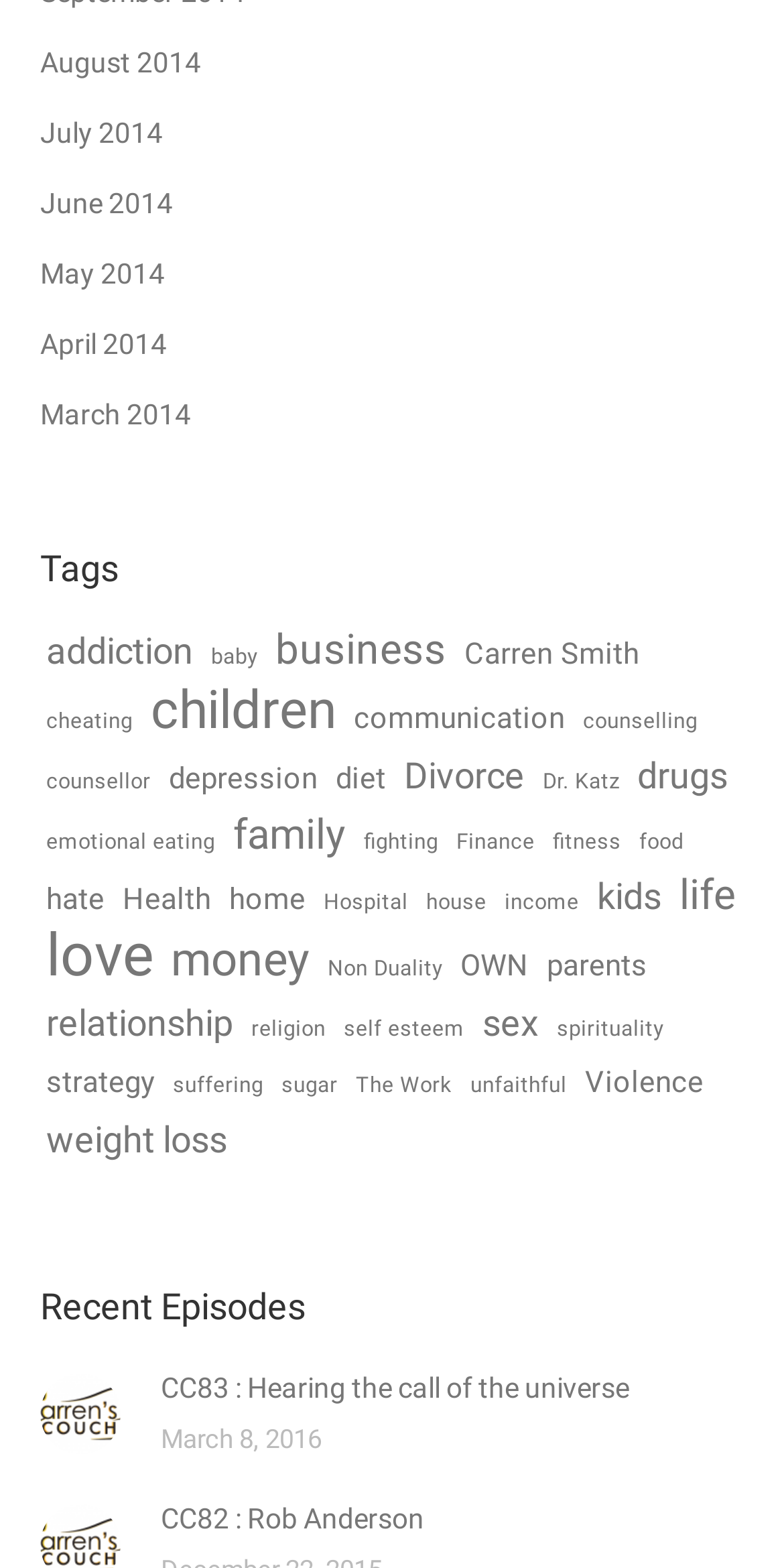Determine the bounding box coordinates of the clickable region to execute the instruction: "Read the 'CC82 : Rob Anderson' article". The coordinates should be four float numbers between 0 and 1, denoted as [left, top, right, bottom].

[0.205, 0.953, 0.541, 0.985]